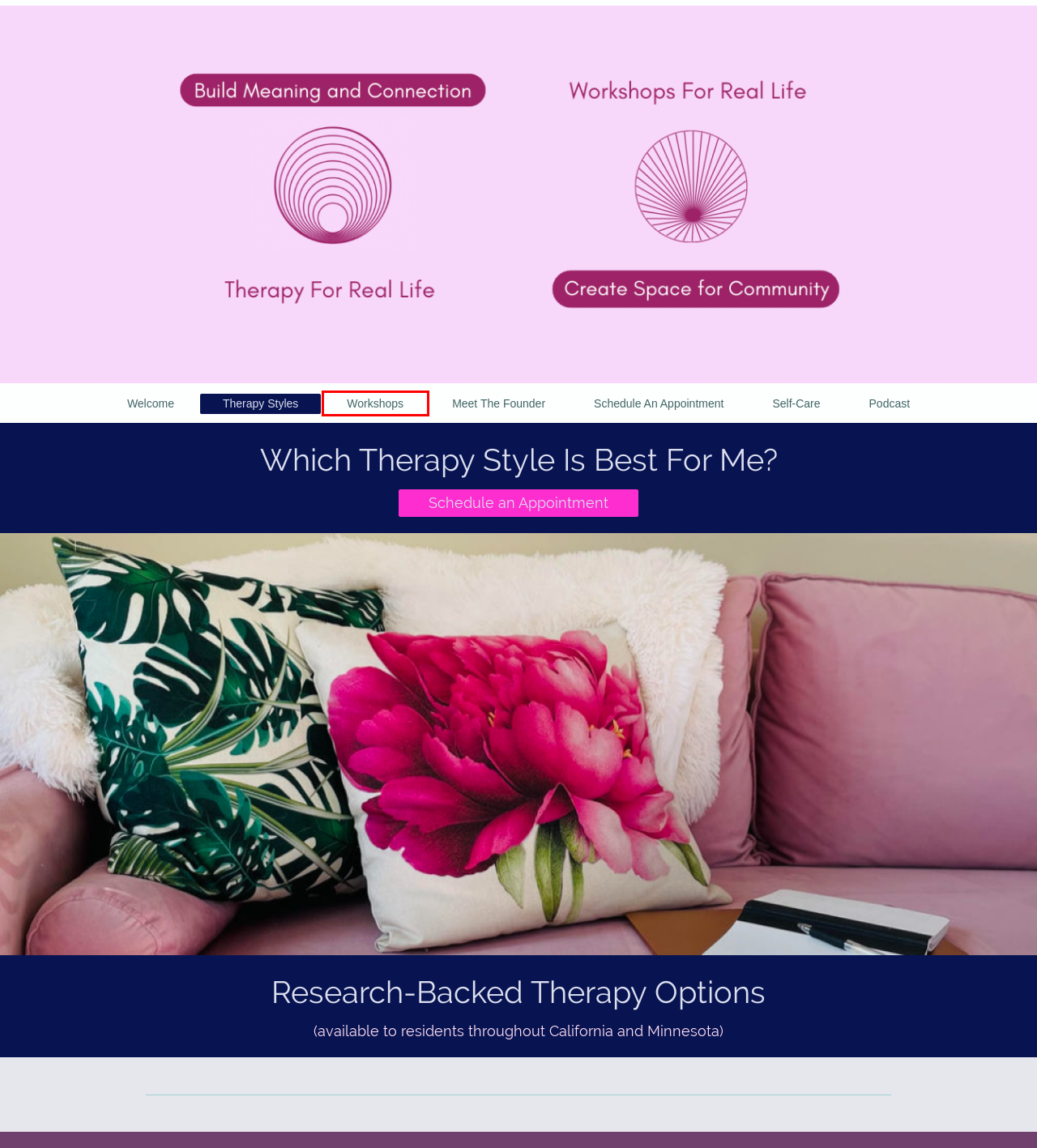With the provided webpage screenshot containing a red bounding box around a UI element, determine which description best matches the new webpage that appears after clicking the selected element. The choices are:
A. Therapy for Real Life l Workplace Workshops For Emotional Wellness
B. Therapy for Real Life  | SimplePractice
C. Therapy for Real Life | Schedule Instantly | Therapy | Workshops | Self-Care
D. Therapy for Real Life | Meet Your Therapist
E. Anna Lindberg Cedar -Psychotherapy - The Power of CBT
F. Therapy for Real Life l Self-Care
G. Therapy for Real Life | Getting Started with Therapy
H. Therapy for Real Life Podcast | Self-Care Tips and Tricks for Everyday Life

A